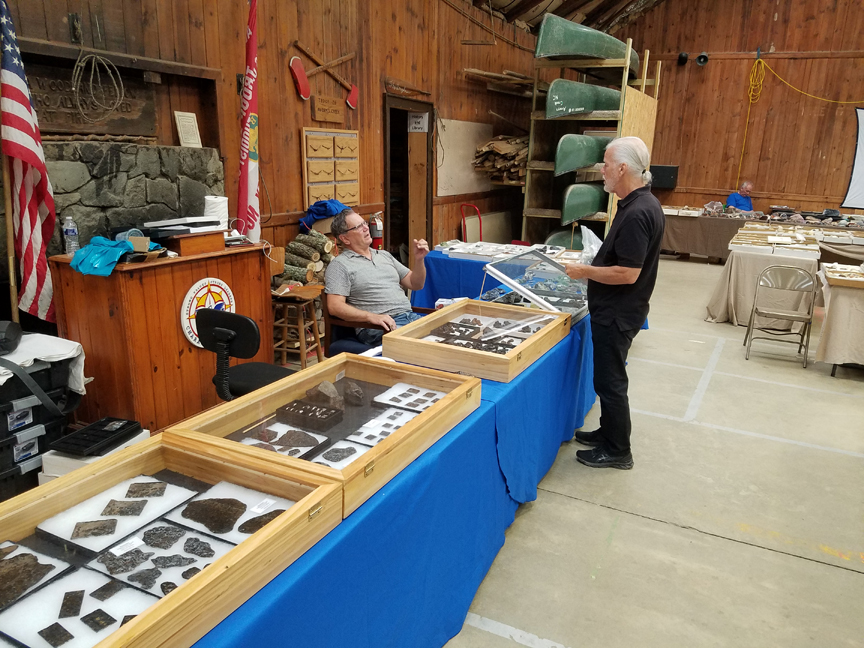What is behind the two men?
Using the image as a reference, give an elaborate response to the question.

Behind the two men, there are wooden walls of the venue, which are adorned with various items, including an American flag and a stack of logs.